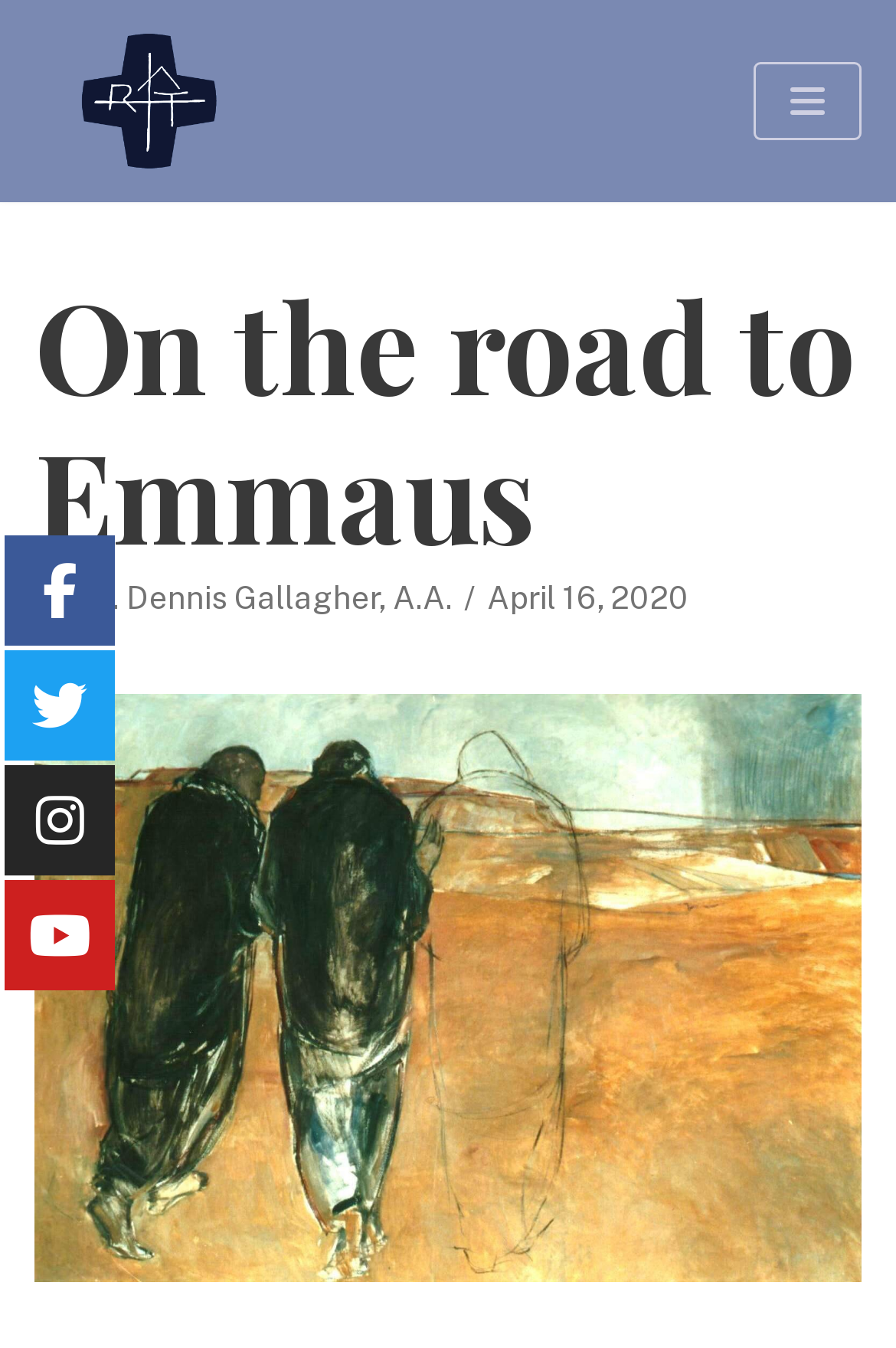Locate the heading on the webpage and return its text.

On the road to Emmaus